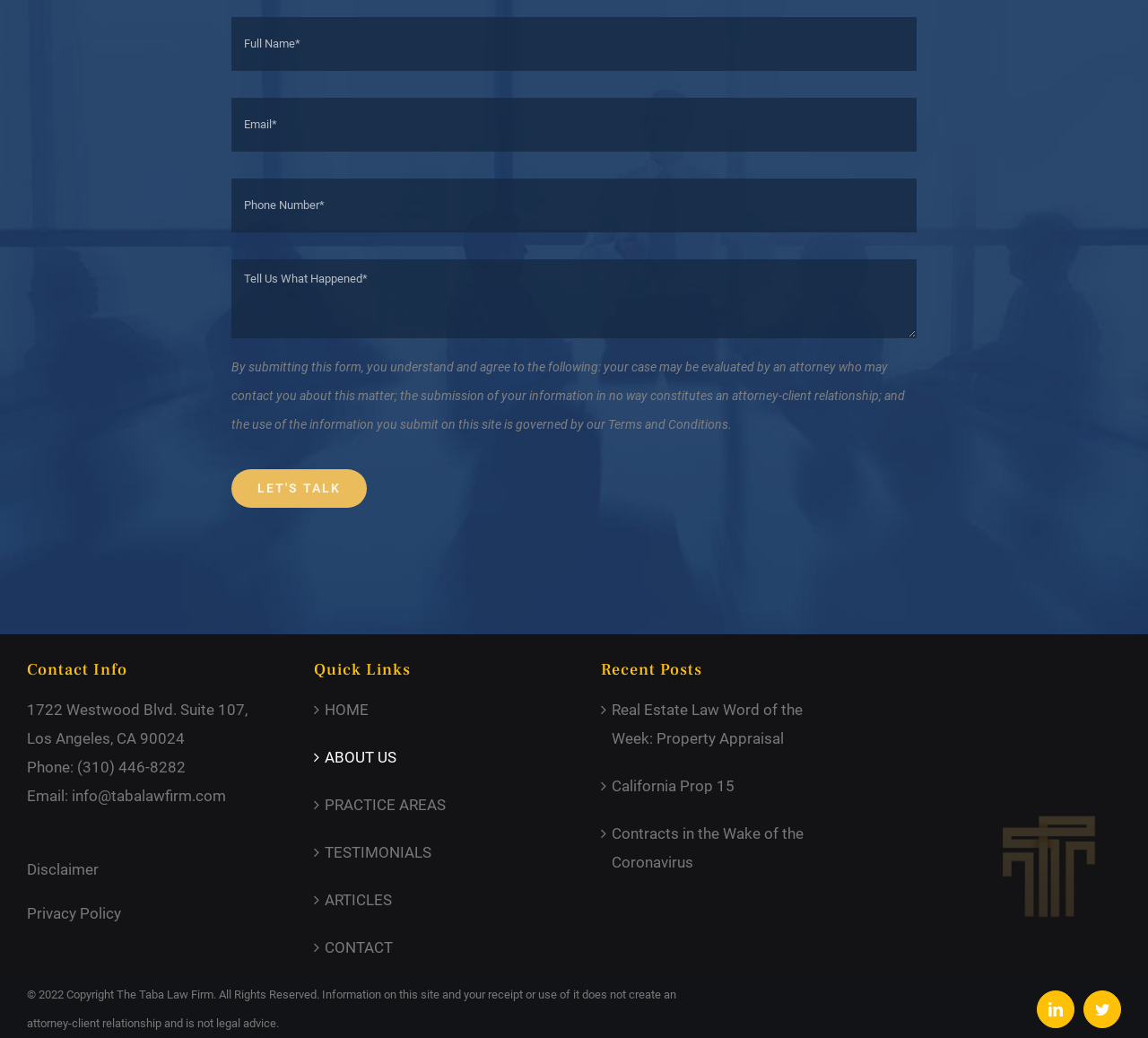Provide a short answer to the following question with just one word or phrase: What is the address of the Taba Law Firm?

1722 Westwood Blvd. Suite 107, Los Angeles, CA 90024